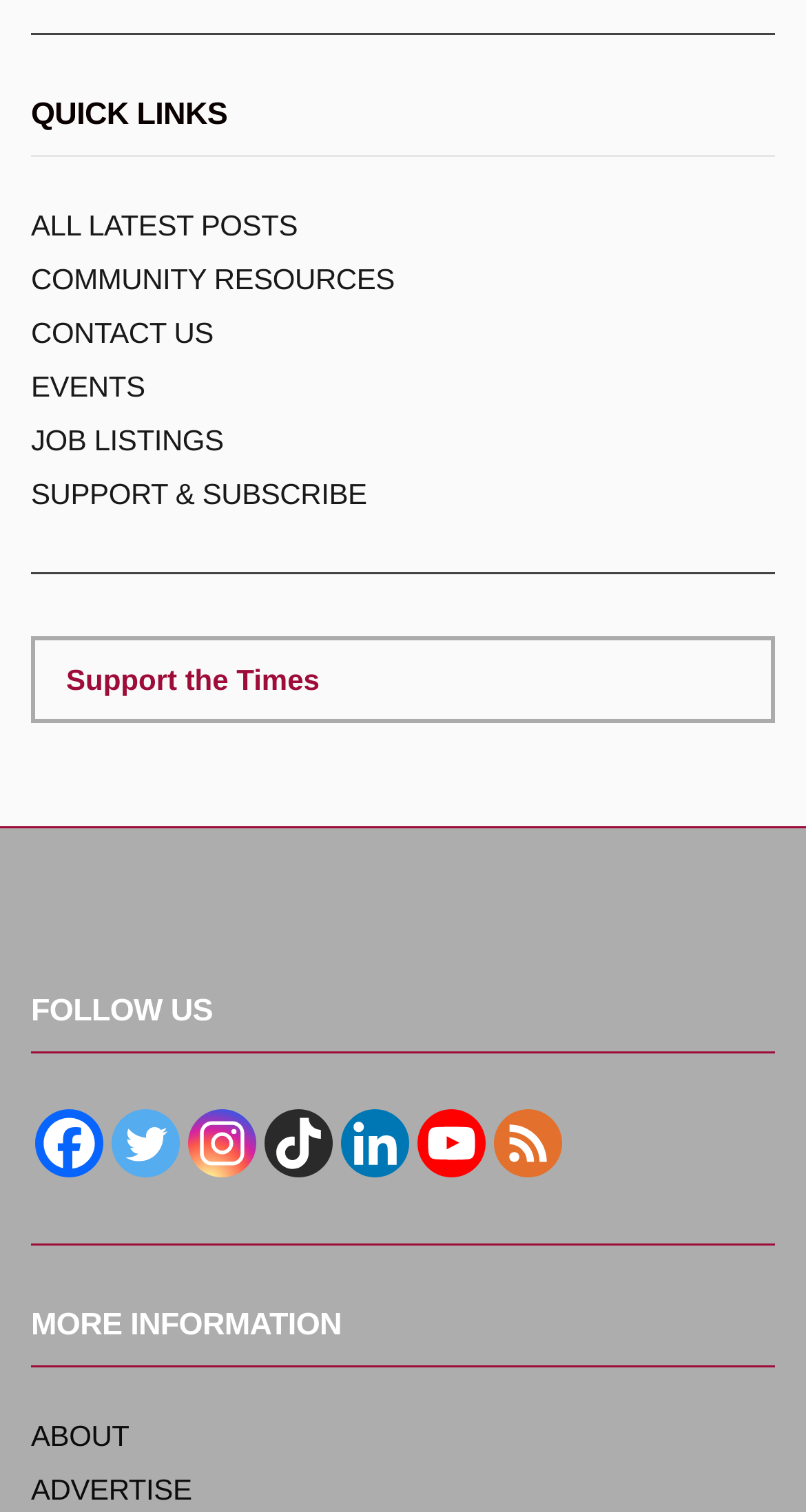Please identify the bounding box coordinates of the element I need to click to follow this instruction: "Support the Times".

[0.038, 0.421, 0.962, 0.478]